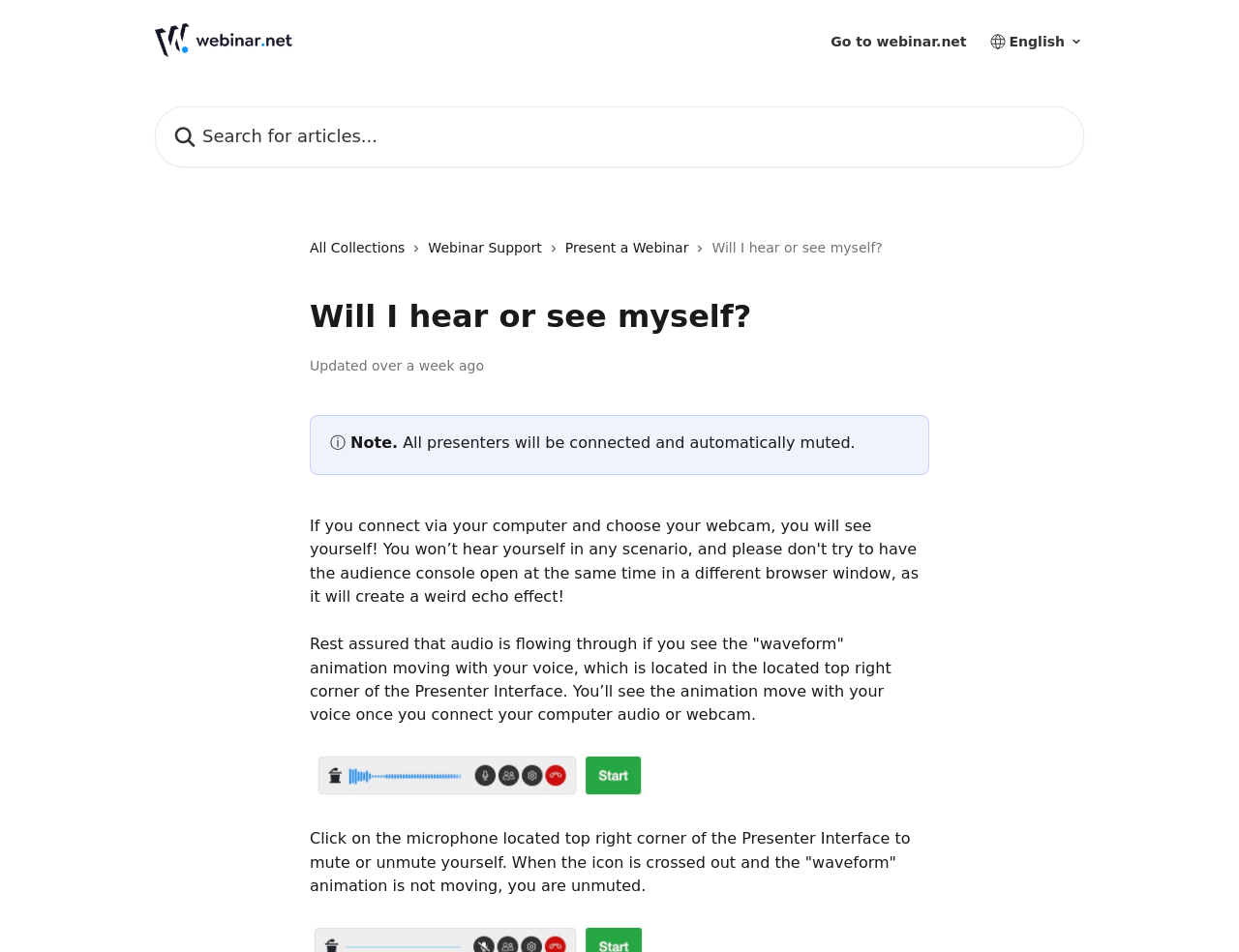What is the purpose of the 'waveform' animation?
Based on the visual information, provide a detailed and comprehensive answer.

The 'waveform' animation is mentioned in the article as an indicator that audio is flowing through, and it moves with the presenter's voice when they are connected and unmuted.